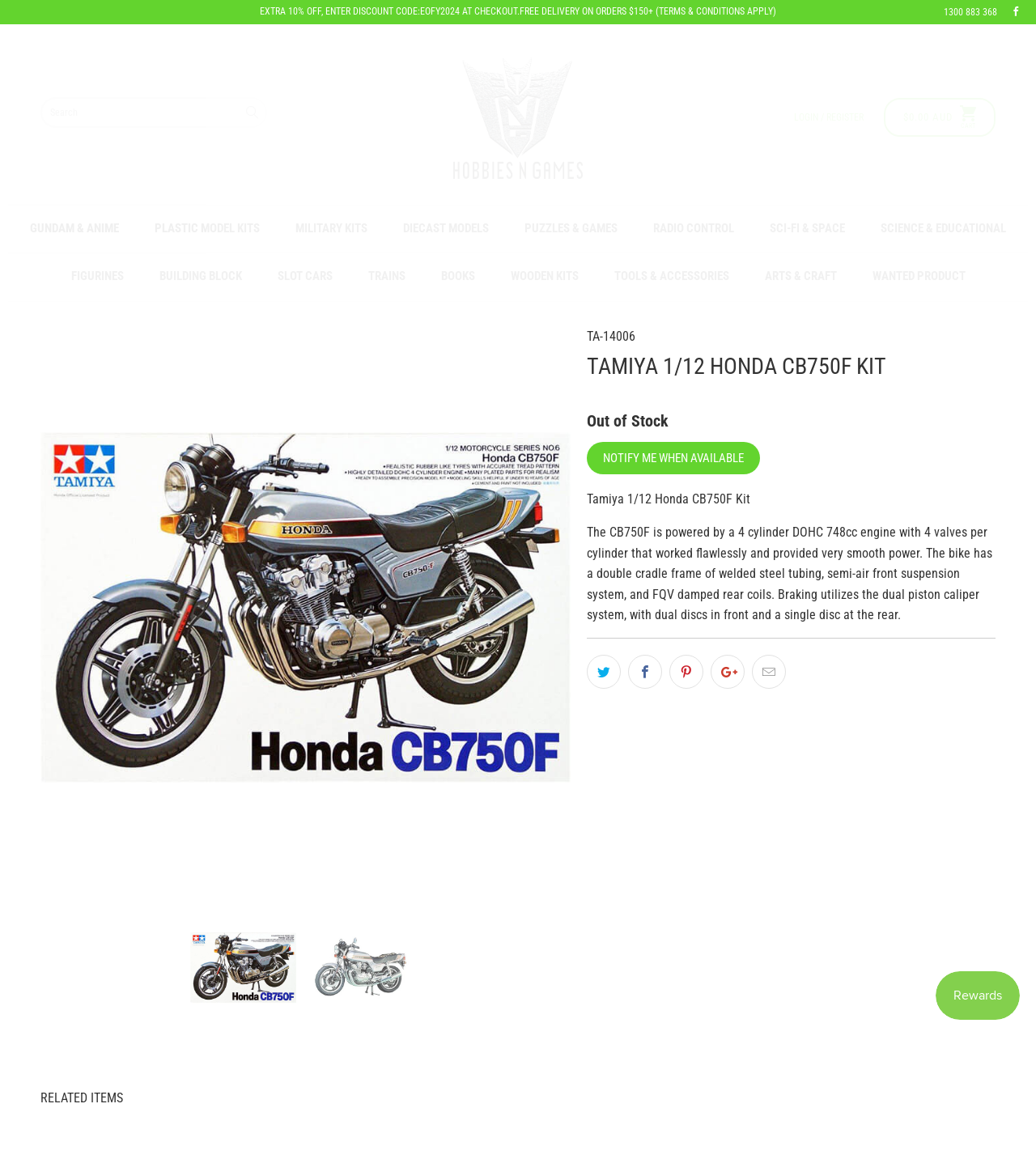Please locate the bounding box coordinates of the element that should be clicked to achieve the given instruction: "View product details of Tamiya 1/12 Honda CB750F Kit".

[0.039, 0.281, 0.551, 0.767]